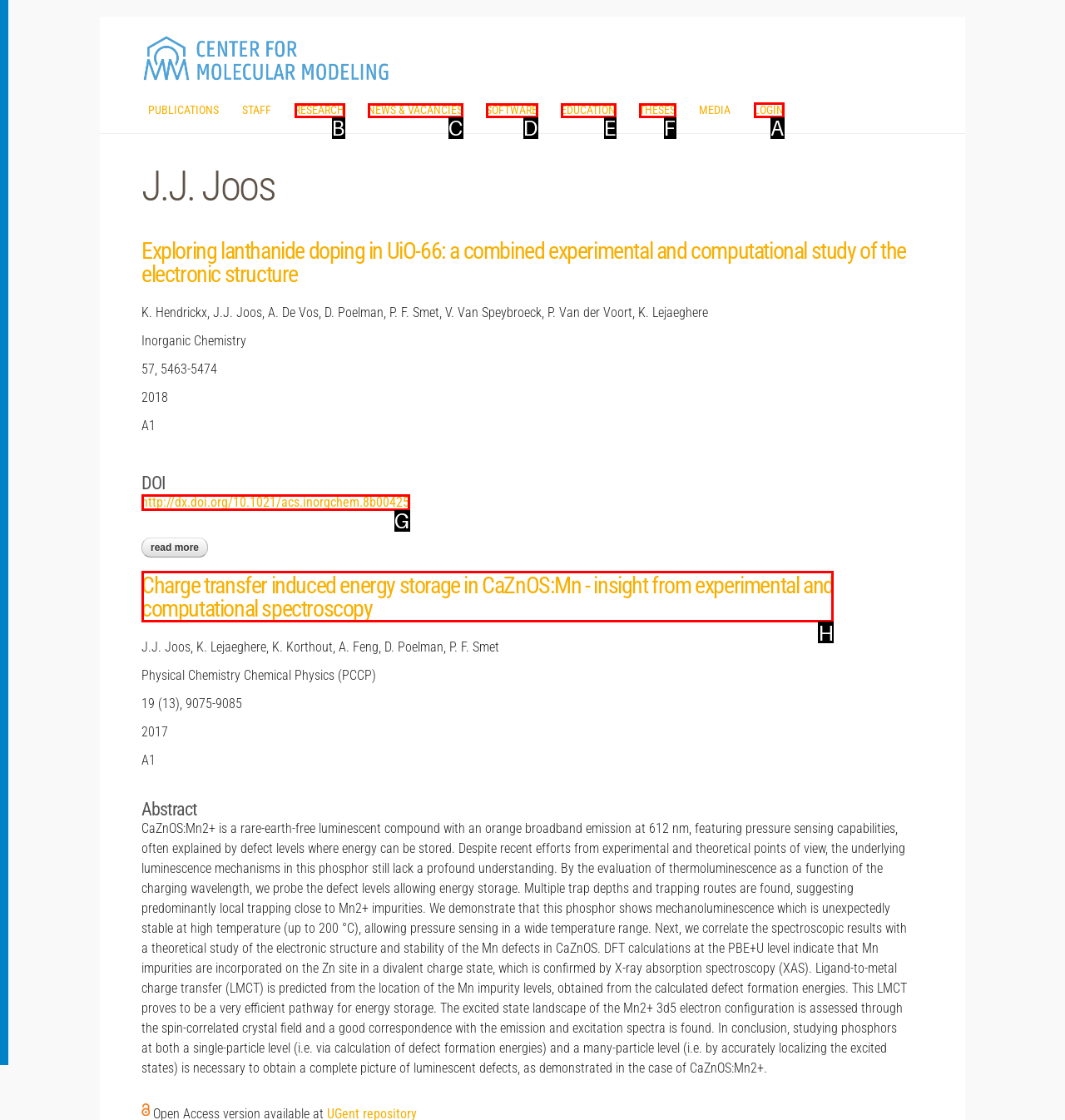Select the correct HTML element to complete the following task: Access the 'LOGIN' page
Provide the letter of the choice directly from the given options.

A